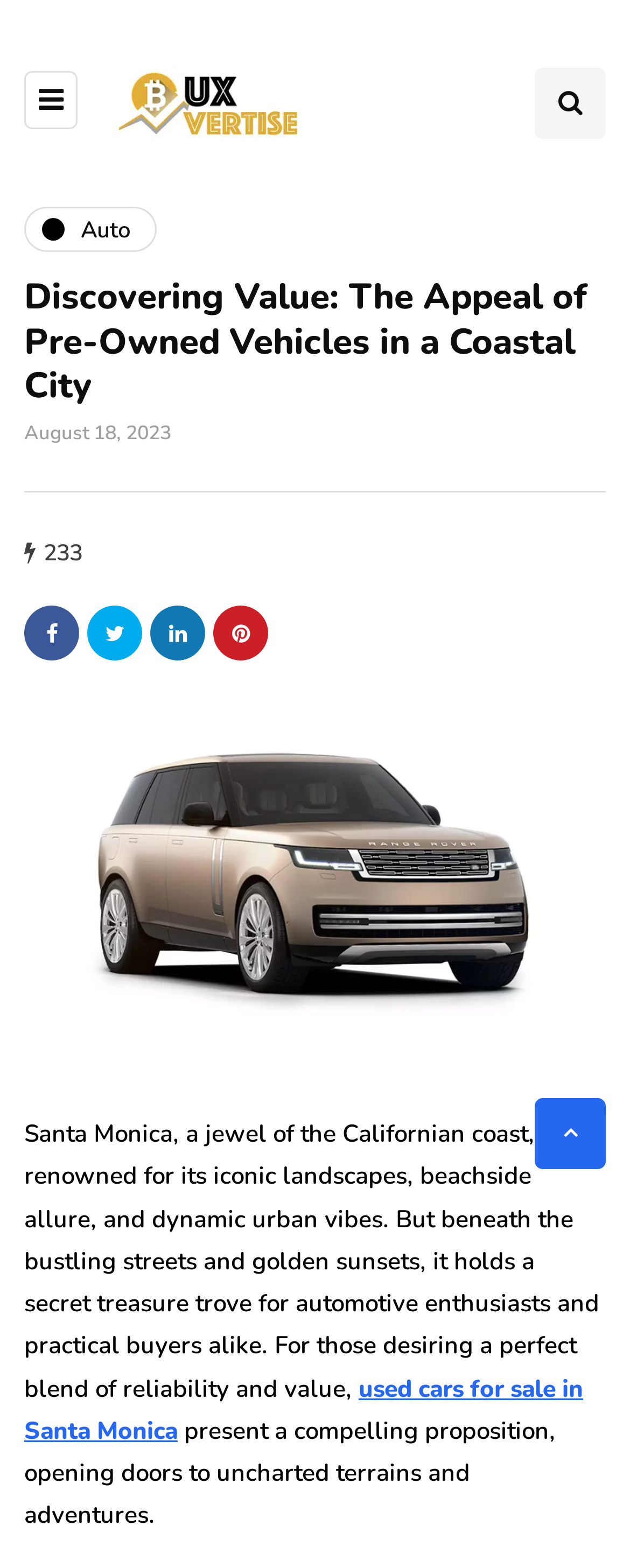Convey a detailed summary of the webpage, mentioning all key elements.

The webpage is about discovering the value of pre-owned vehicles in Santa Monica, a coastal city in California. At the top left, there is a link to "Buxvertise" accompanied by an image with the same name. Below this, there is a heading that reads "Discovering Value: The Appeal of Pre-Owned Vehicles in a Coastal City". 

To the right of the heading, there is a time element displaying the date "August 18, 2023". Next to the date, there is a static text "233". Below these elements, there are four social media links represented by icons. 

The main content of the webpage starts with a paragraph that describes Santa Monica as a jewel of the Californian coast, renowned for its iconic landscapes, beachside allure, and dynamic urban vibes. The text then reveals that beneath the city's surface, there is a secret treasure trove for automotive enthusiasts and practical buyers alike. 

The paragraph continues, mentioning that for those desiring a perfect blend of reliability and value, used cars for sale in Santa Monica present a compelling proposition, opening doors to uncharted terrains and adventures. 

At the top right, there is a search toggle button. At the bottom right, there is a link to "Scroll to top". There are also three links at the top left, one to "Auto" and two others with icons.